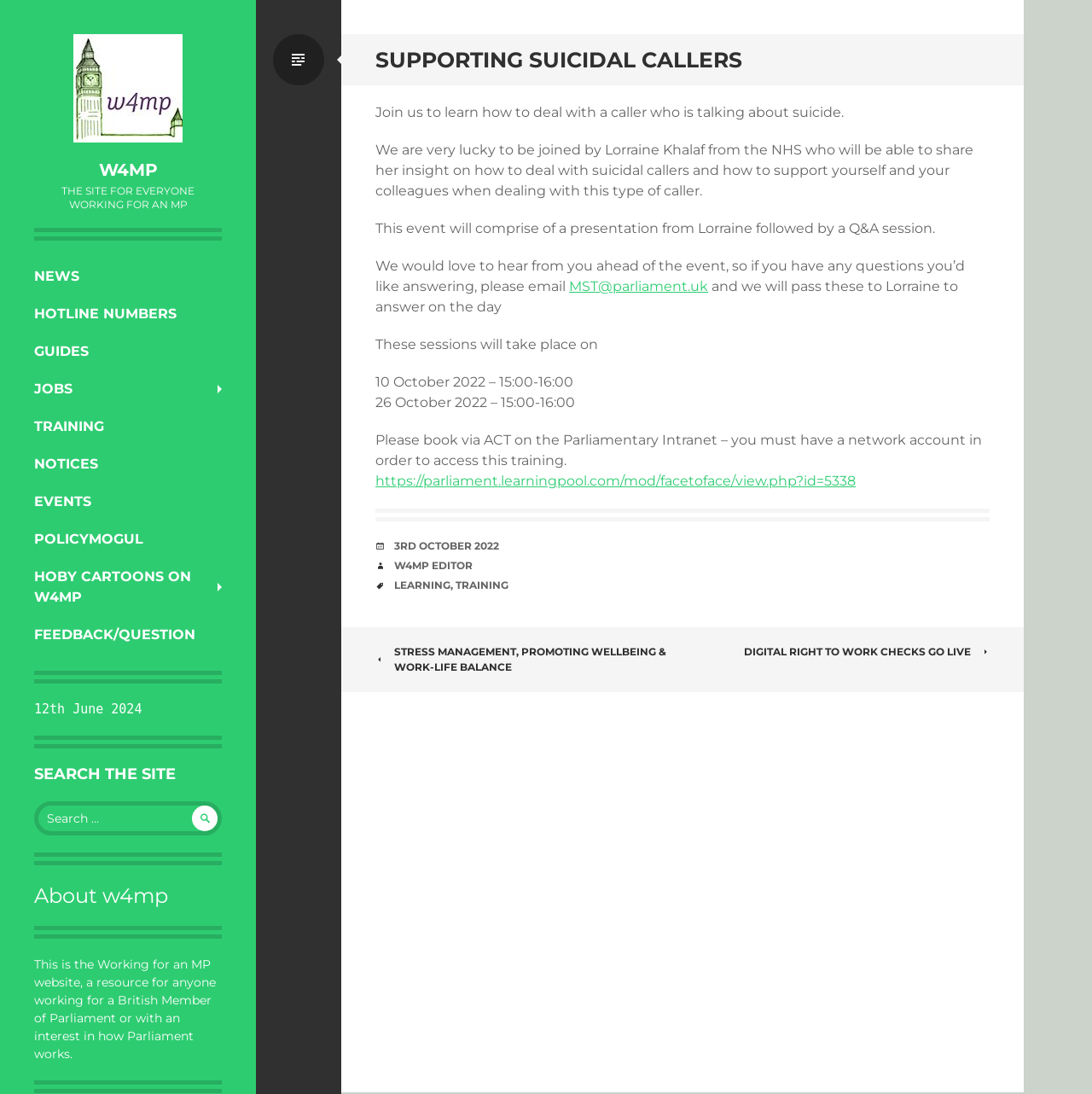Could you indicate the bounding box coordinates of the region to click in order to complete this instruction: "Learn about supporting suicidal callers".

[0.312, 0.031, 0.938, 0.078]